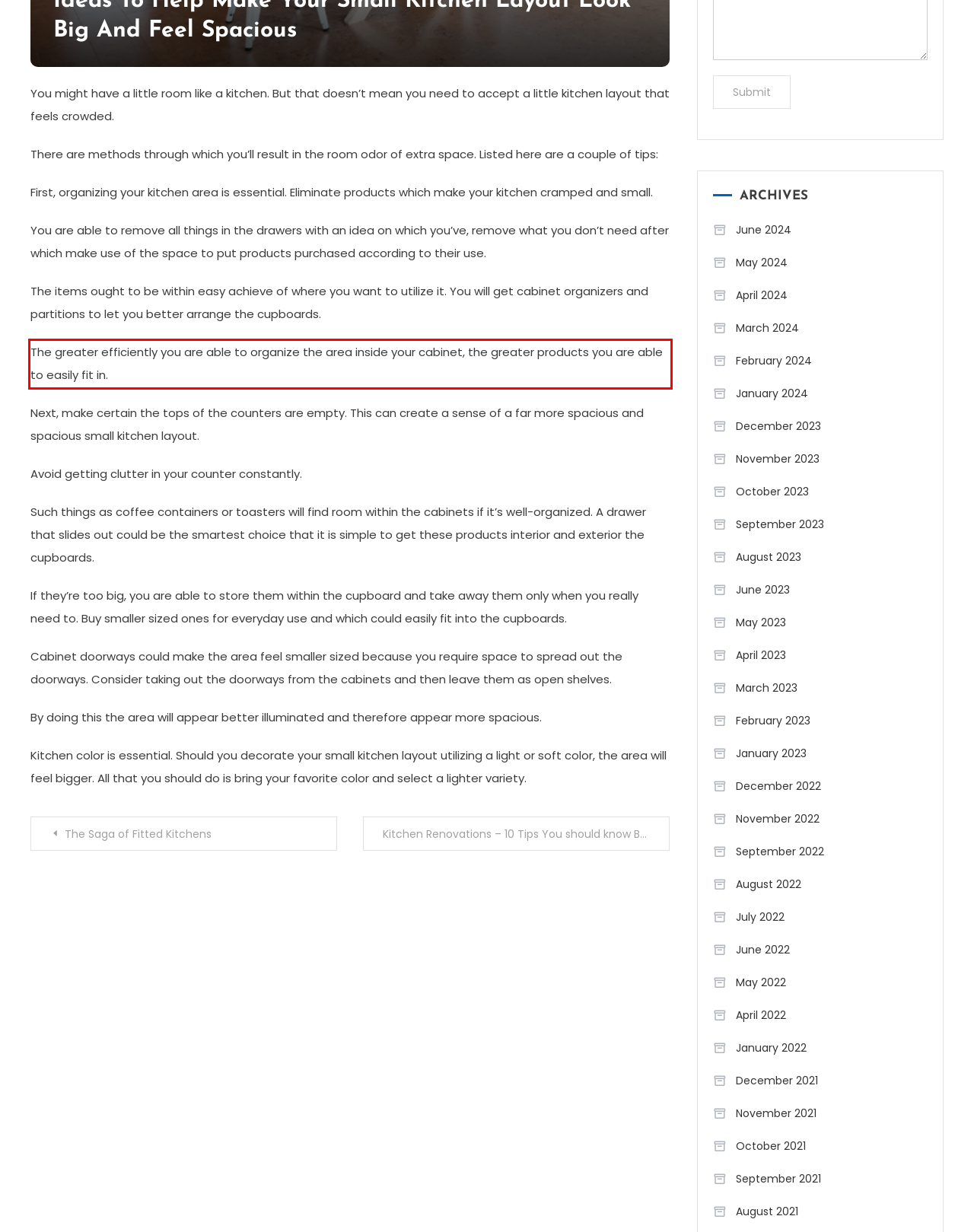Please take the screenshot of the webpage, find the red bounding box, and generate the text content that is within this red bounding box.

The greater efficiently you are able to organize the area inside your cabinet, the greater products you are able to easily fit in.